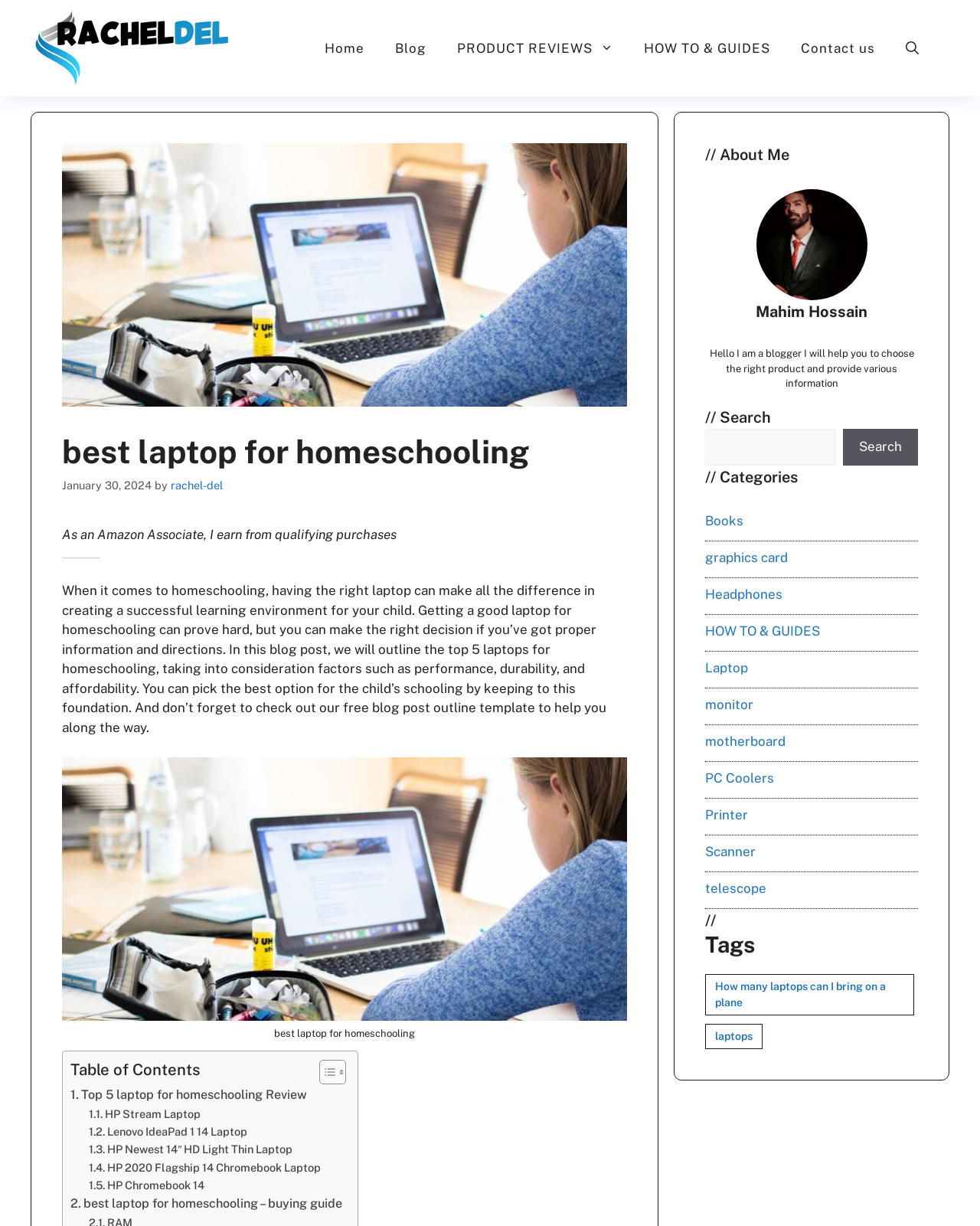Find the bounding box coordinates of the element to click in order to complete the given instruction: "Check the 'Table of Contents'."

[0.072, 0.864, 0.349, 0.885]